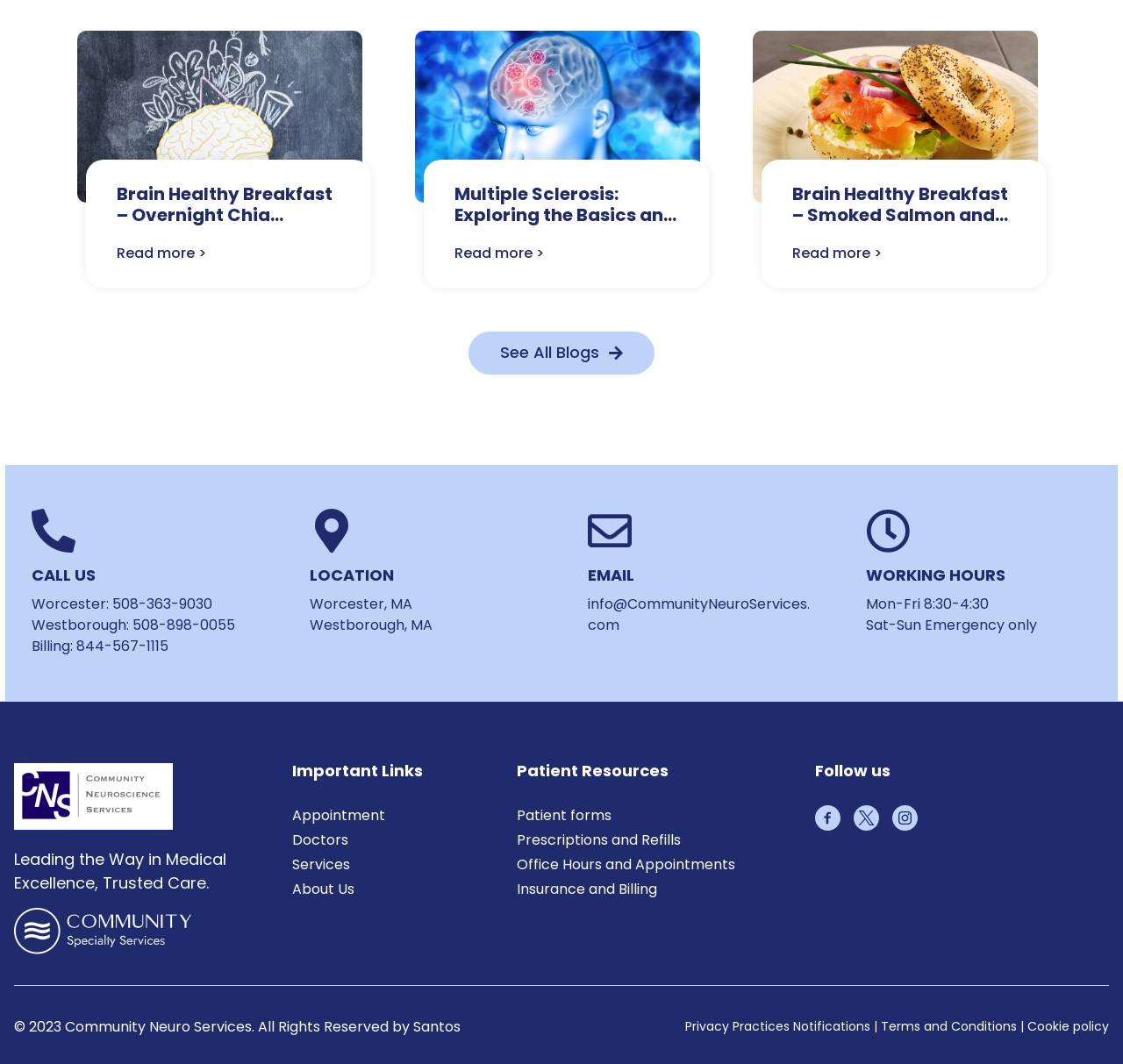Provide the bounding box coordinates of the HTML element this sentence describes: "info@CommunityNeuroServices.com". The bounding box coordinates consist of four float numbers between 0 and 1, i.e., [left, top, right, bottom].

[0.523, 0.558, 0.724, 0.598]